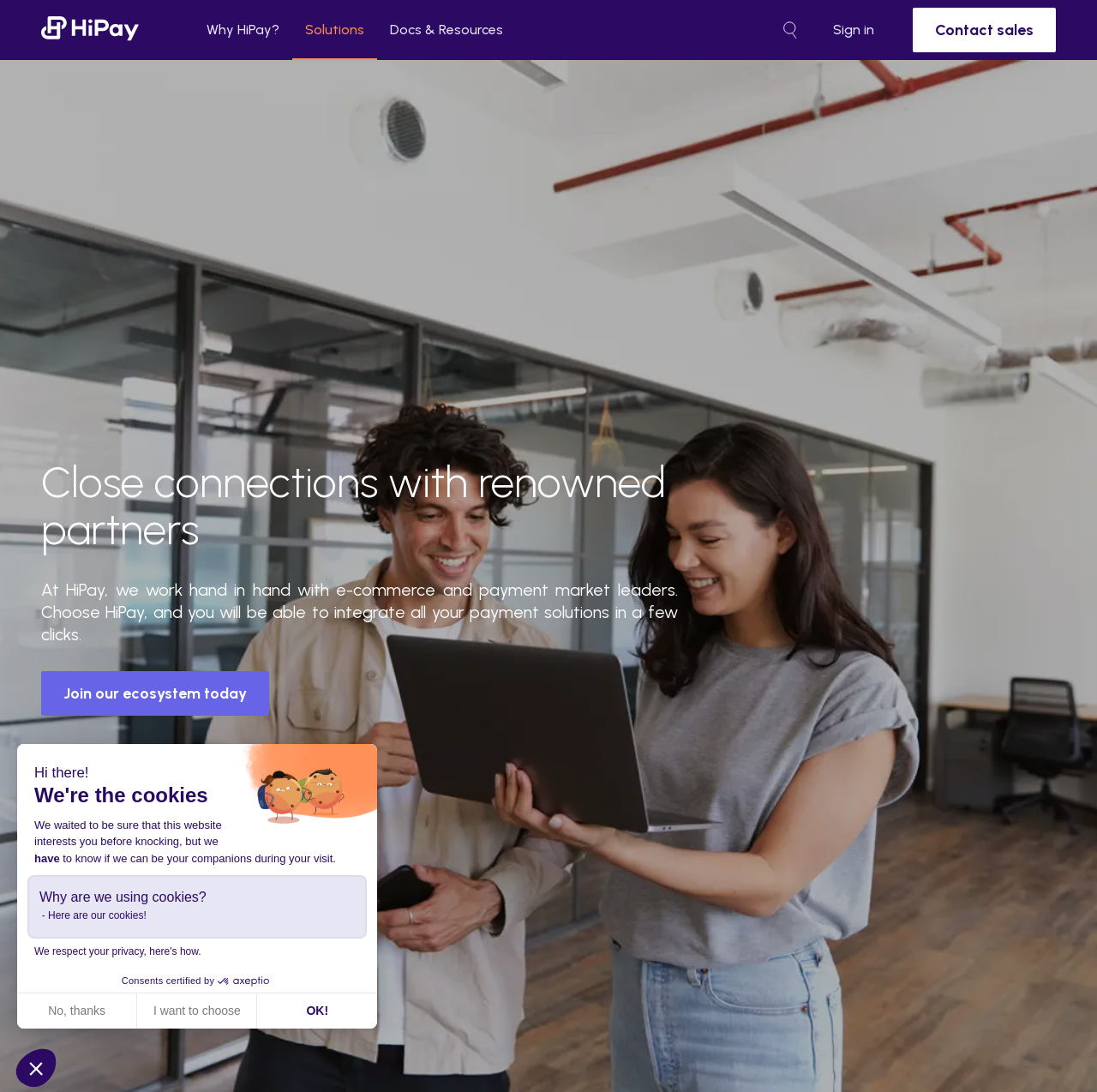What is the main topic of the webpage?
From the screenshot, supply a one-word or short-phrase answer.

HiPay and payment solutions